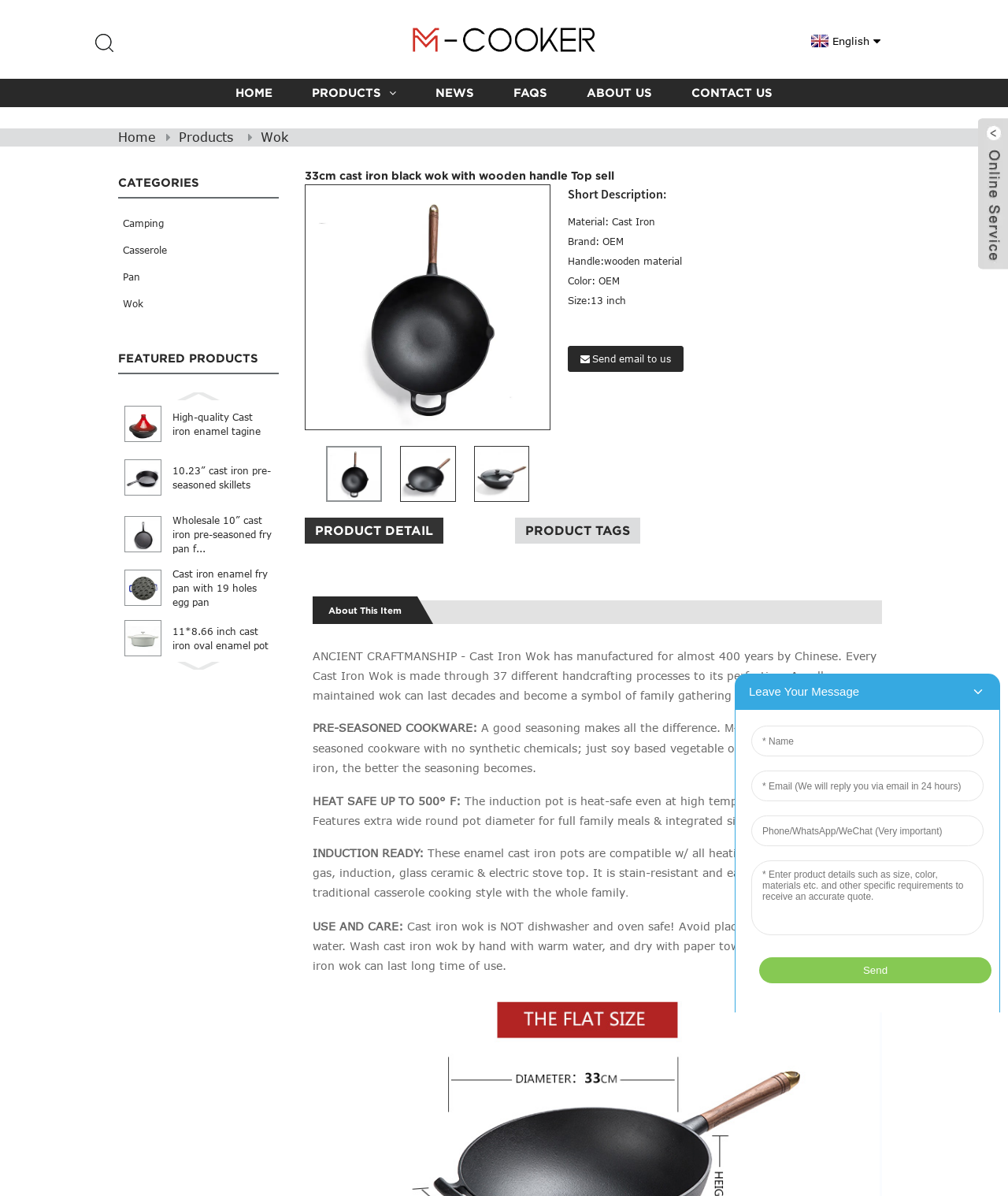Generate a thorough description of the webpage.

This webpage is about a Chinese manufacturer and supplier of cast iron cookware, specifically showcasing their products. At the top of the page, there is a logo and a navigation menu with links to "HOME", "PRODUCTS", "NEWS", "FAQS", "ABOUT US", and "CONTACT US". Below the navigation menu, there is a section with categories, including "Camping", "Casserole", "Pan", and "Wok".

The main content of the page is a showcase of featured products, with 12 products displayed in a grid layout. Each product has an image, a link to the product page, and a brief description. The products include cast iron woks, skillets, fry pans, and casseroles, with various sizes and designs. The images of the products are arranged in a grid, with three columns and four rows.

At the top left of the page, there is a figure with a wooden handle, which appears to be a cast iron wok. Above the navigation menu, there is a link to switch the language to English.